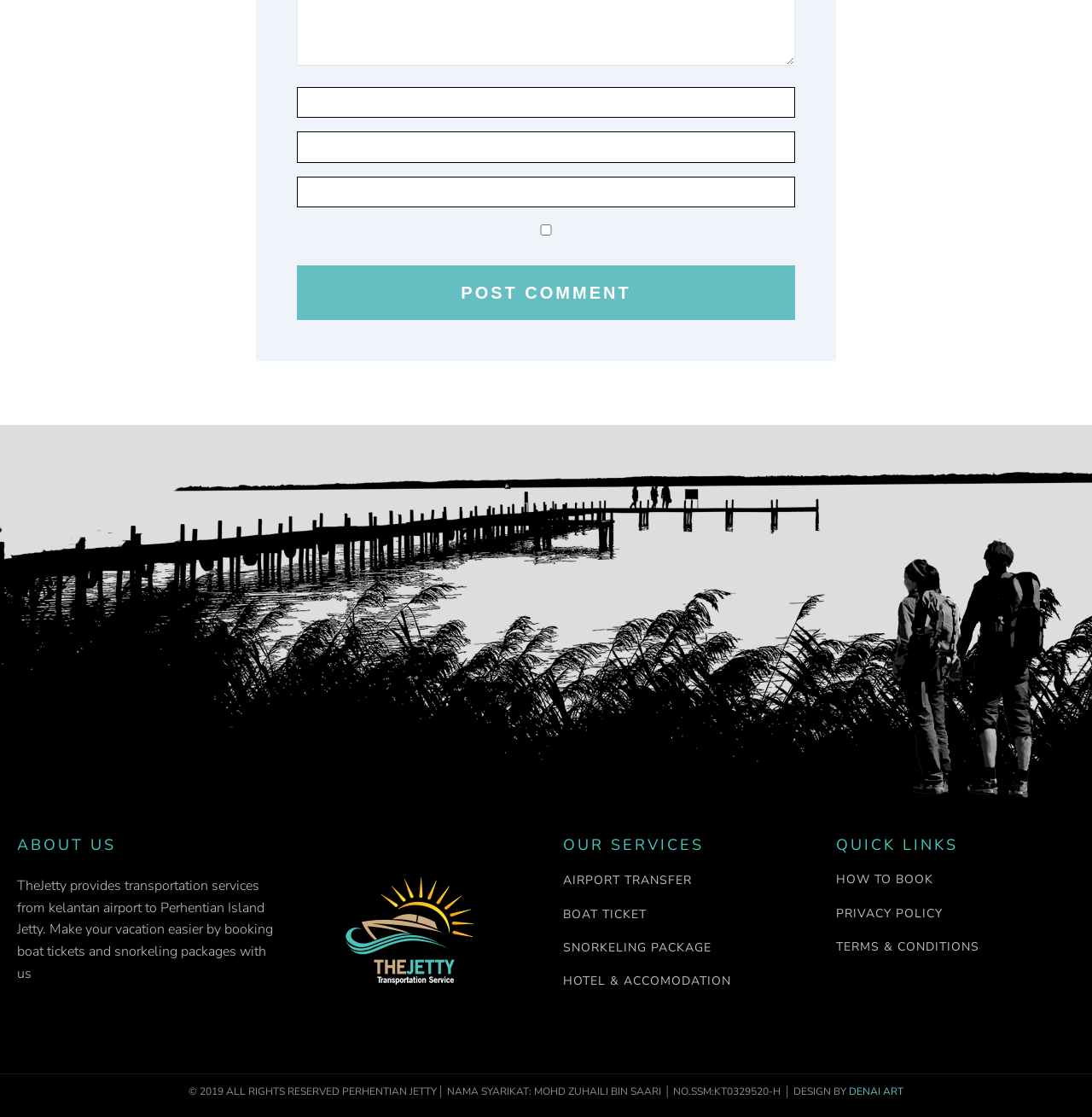Please answer the following question using a single word or phrase: 
What is the copyright information at the bottom?

2019 ALL RIGHTS RESERVED